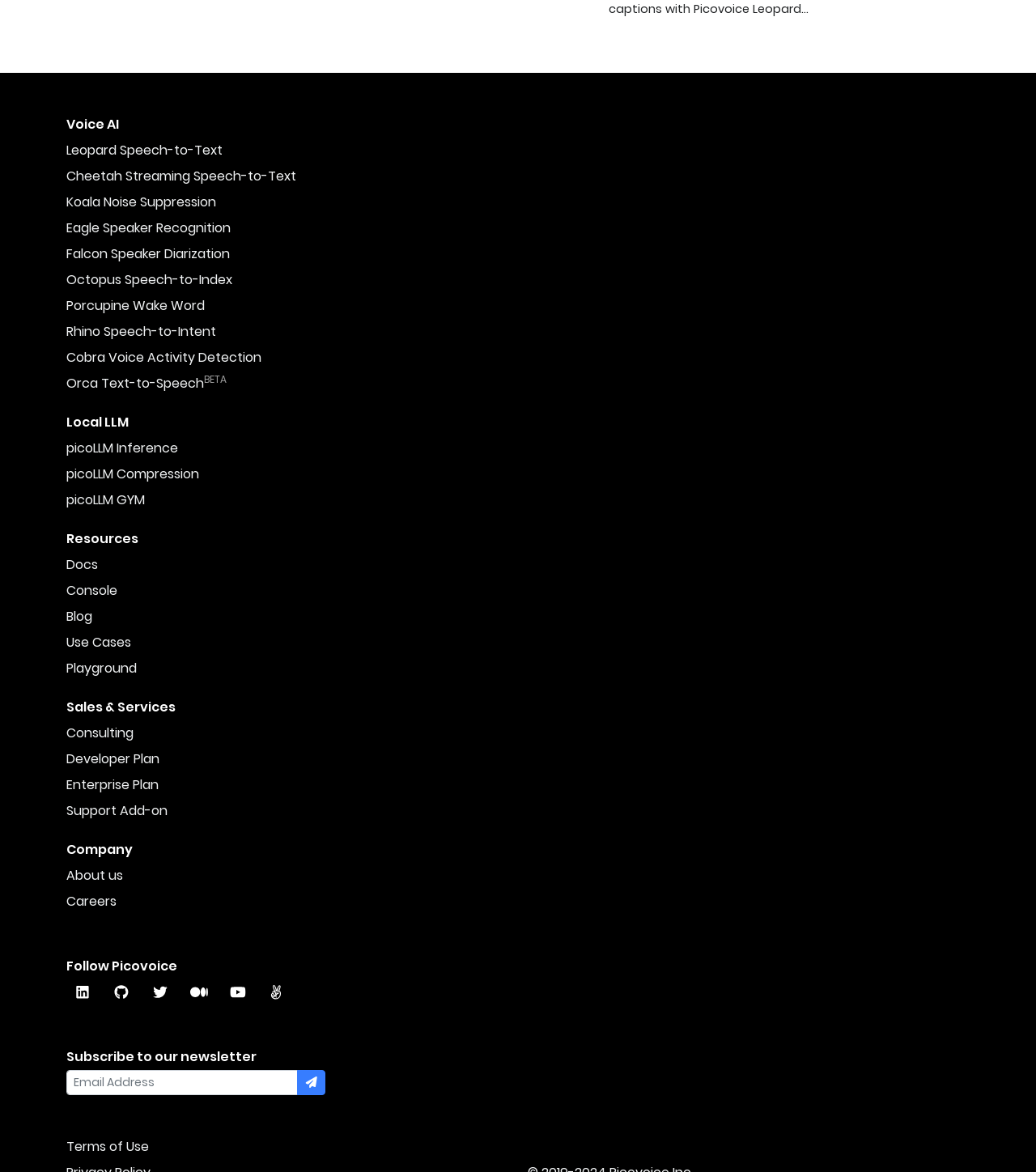Answer the following query with a single word or phrase:
What is the name of the AI voice technology?

Voice AI